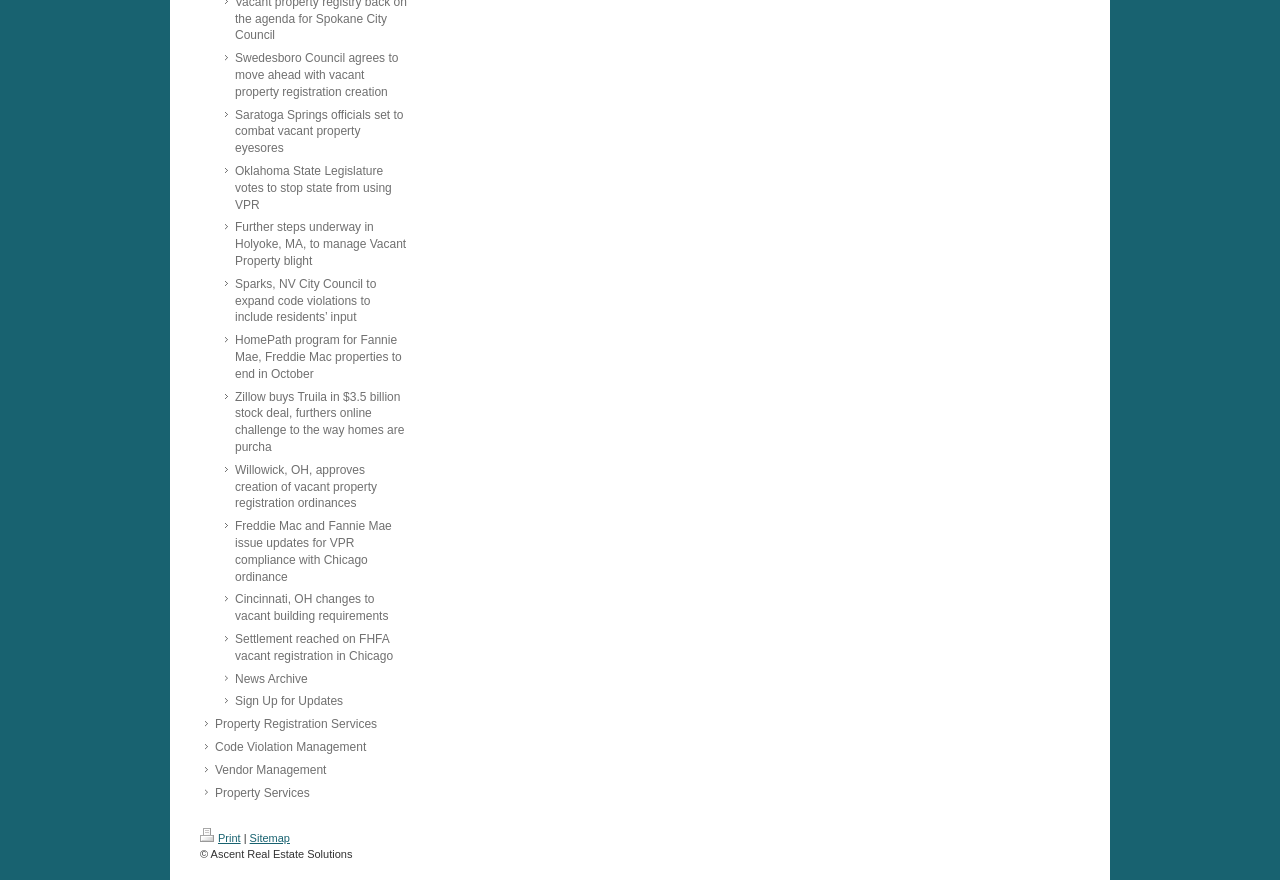What is the purpose of the 'Sign Up for Updates' link?
Please provide a comprehensive answer based on the visual information in the image.

I inferred the purpose of the 'Sign Up for Updates' link by its text, which suggests that users can sign up to receive updates, likely about the website's content or news.